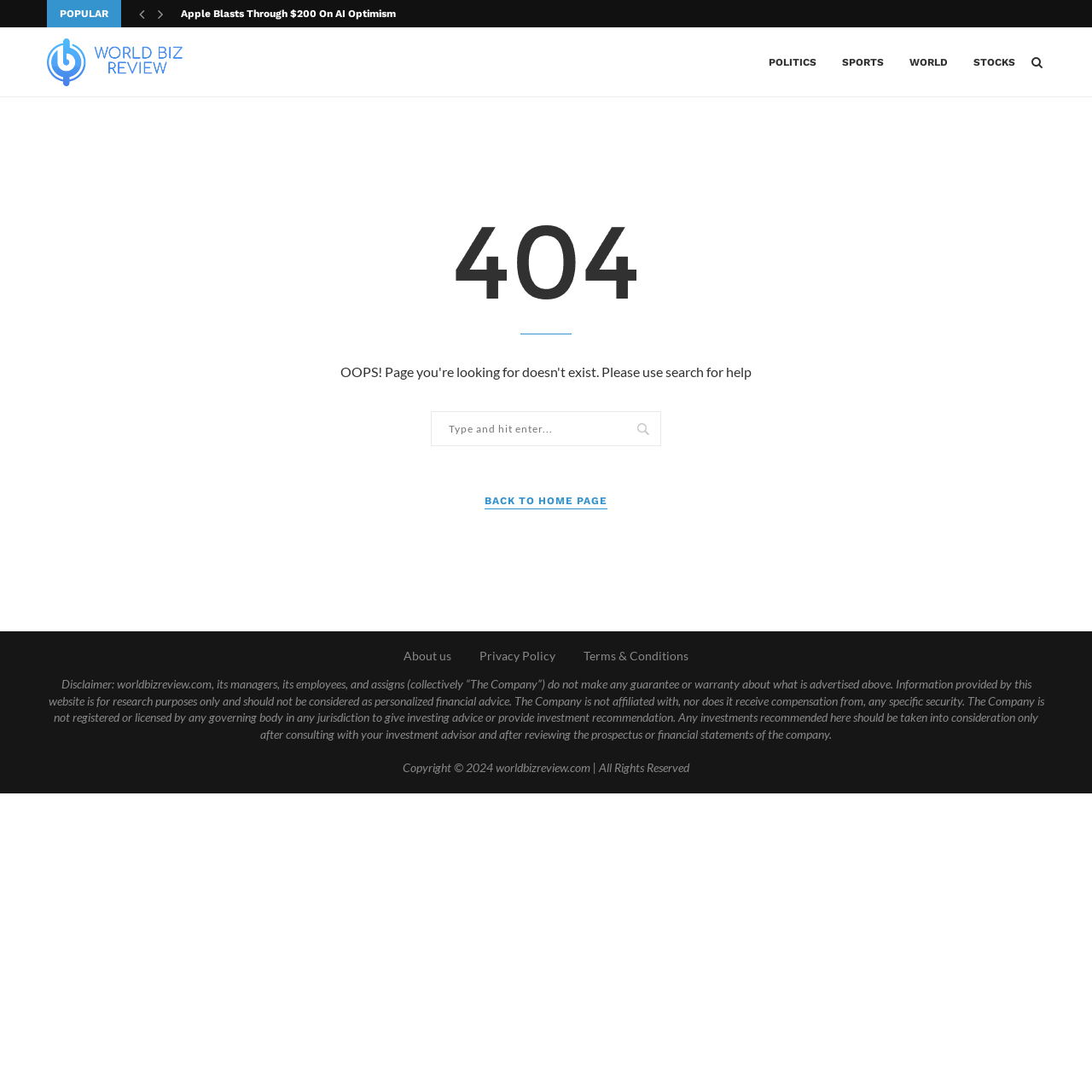Answer in one word or a short phrase: 
What categories are available on the website?

POLITICS, SPORTS, WORLD, STOCKS